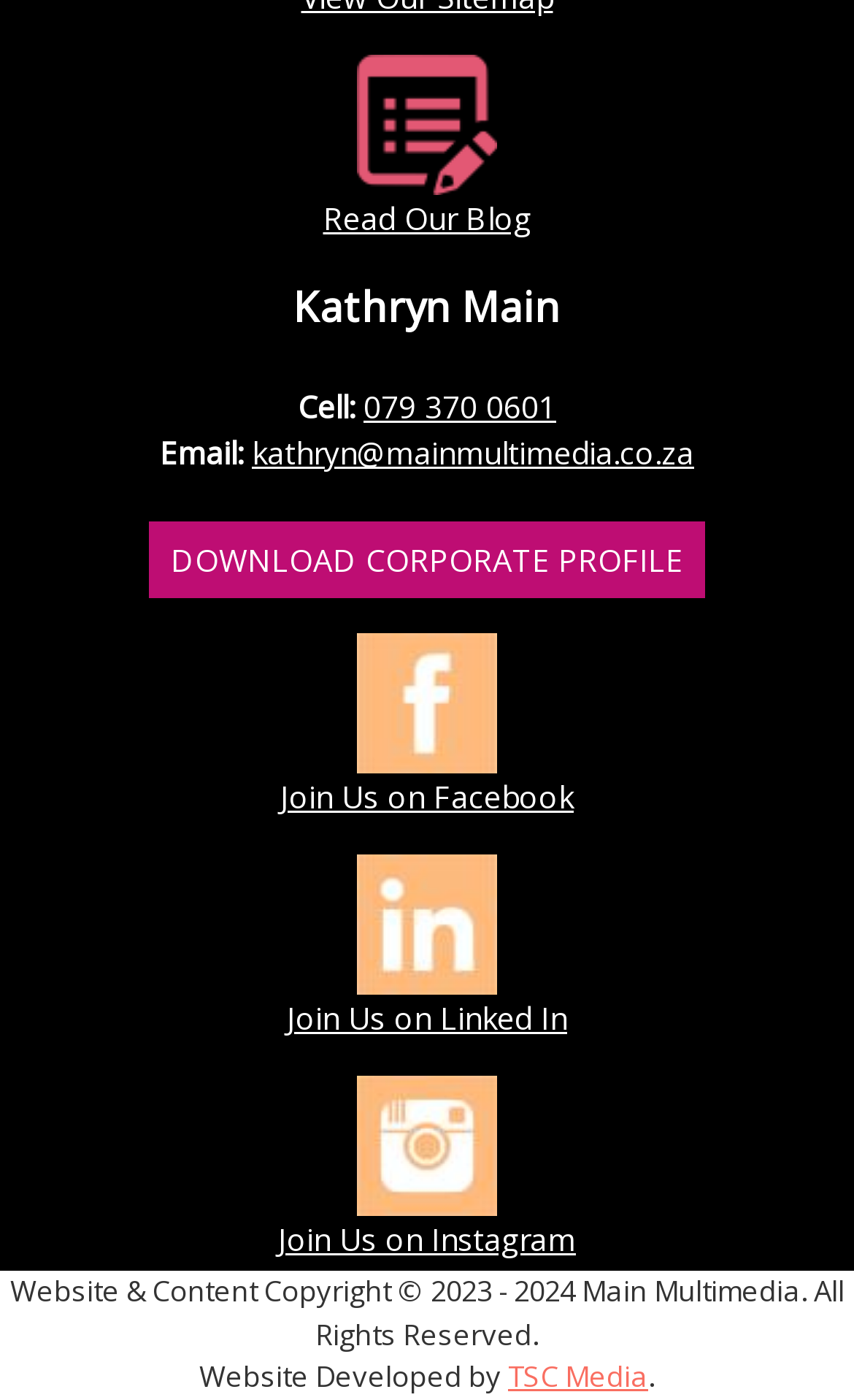How many social media links are there?
Answer the question in a detailed and comprehensive manner.

There are three social media links: 'Facebook', 'LinkedIn', and 'Instagram'. These links can be found in the elements with IDs 161, 163, and 165 respectively, which are all direct children of the root element.